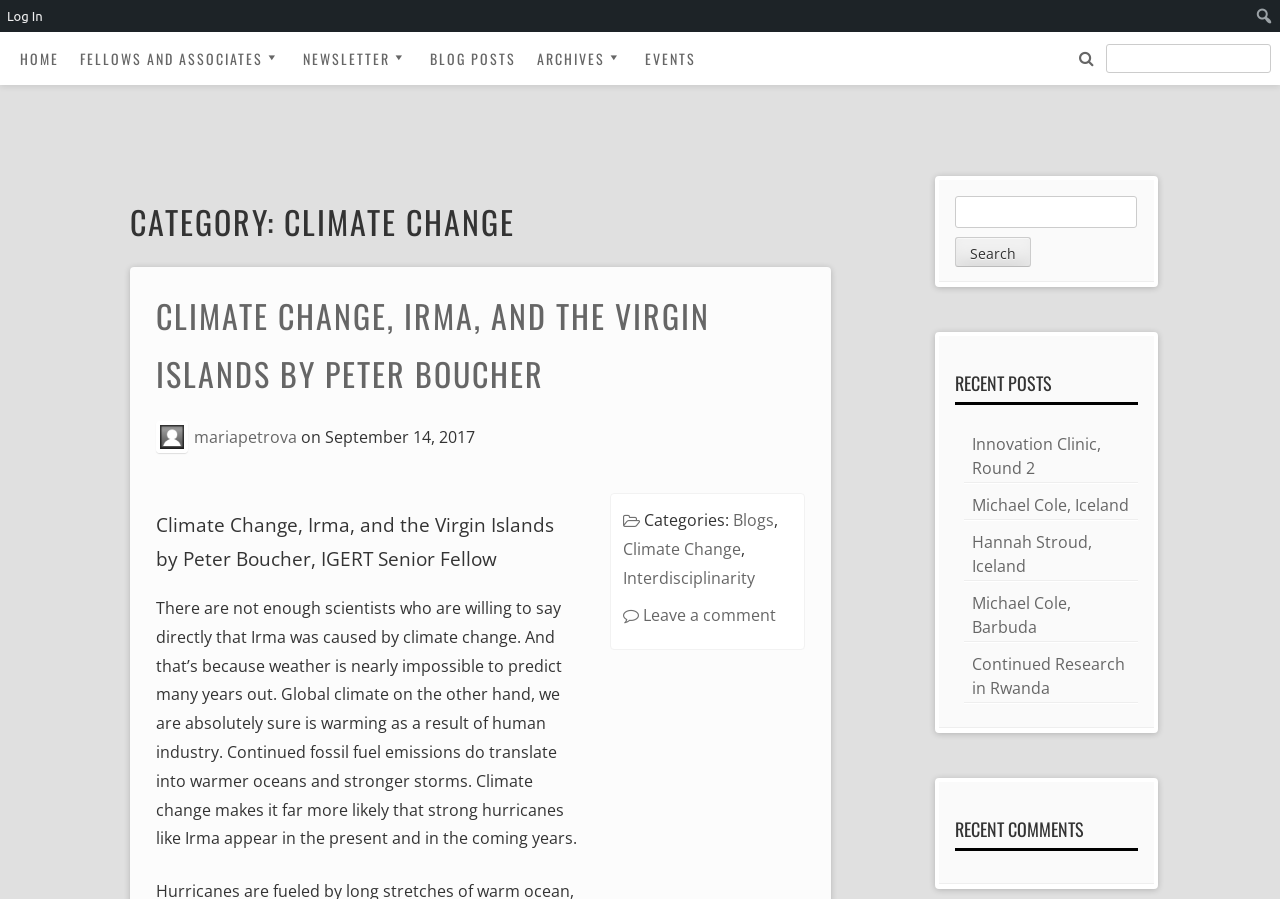Please determine the bounding box coordinates of the element's region to click for the following instruction: "Read the article about AI and SaaS".

None